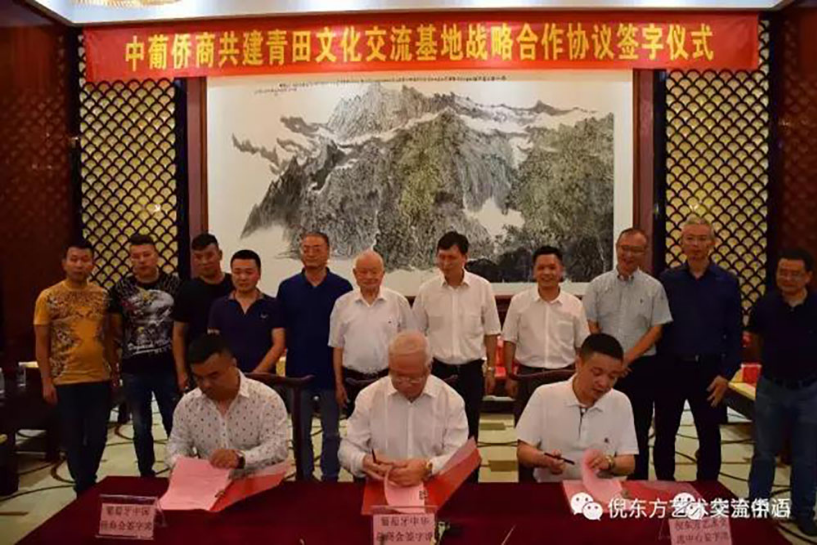What is the attire of the men in the image?
Offer a detailed and full explanation in response to the question.

The caption describes the men in the image as dressed in smart casual attire, indicating a level of formality suitable for a business or professional setting.